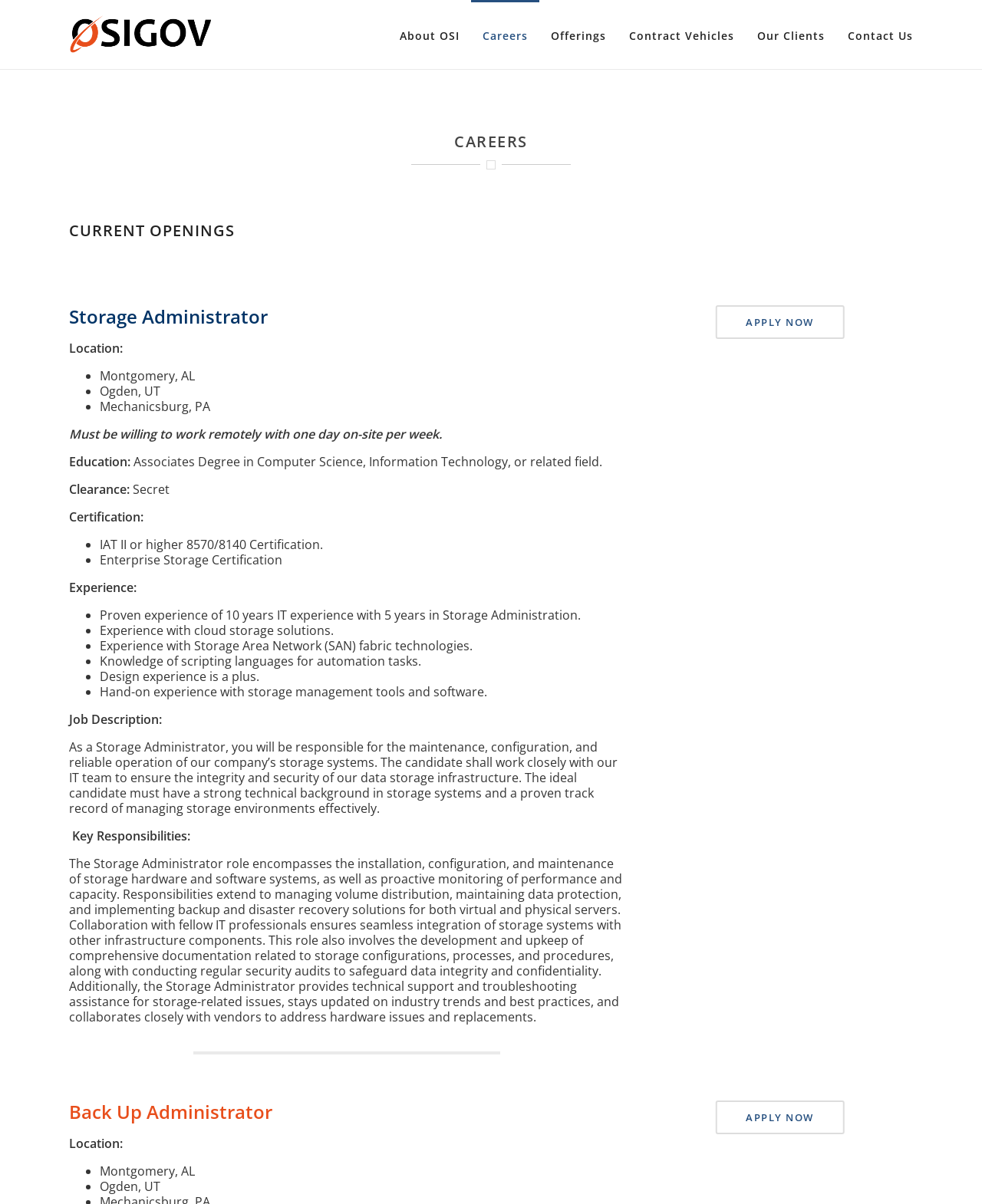Please identify the bounding box coordinates of the clickable region that I should interact with to perform the following instruction: "Apply for the Back Up Administrator job". The coordinates should be expressed as four float numbers between 0 and 1, i.e., [left, top, right, bottom].

[0.728, 0.914, 0.86, 0.942]